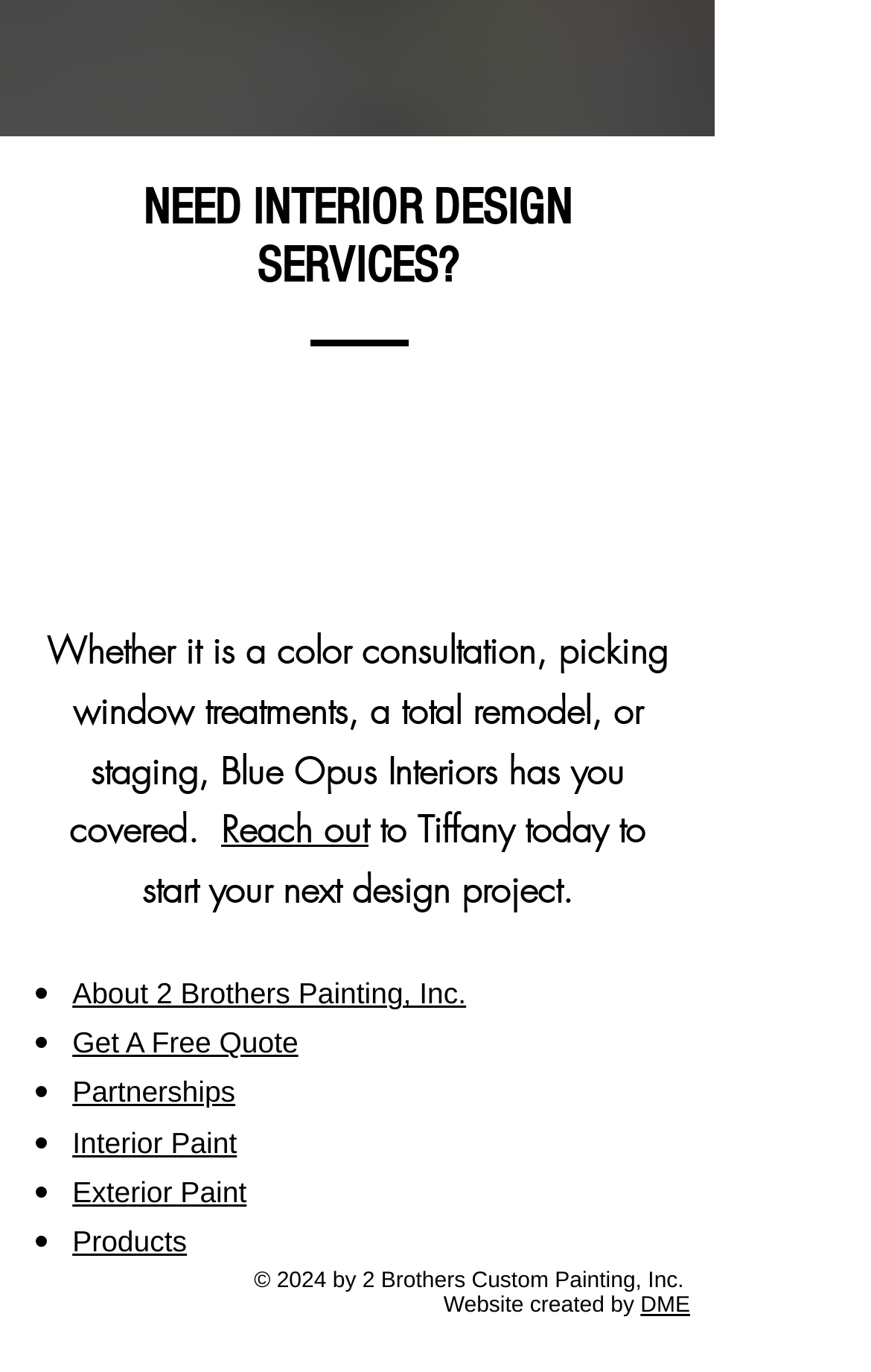Respond with a single word or phrase:
What are the services offered by 2 Brothers Custom Painting, Inc.?

Interior Paint, Exterior Paint, Products